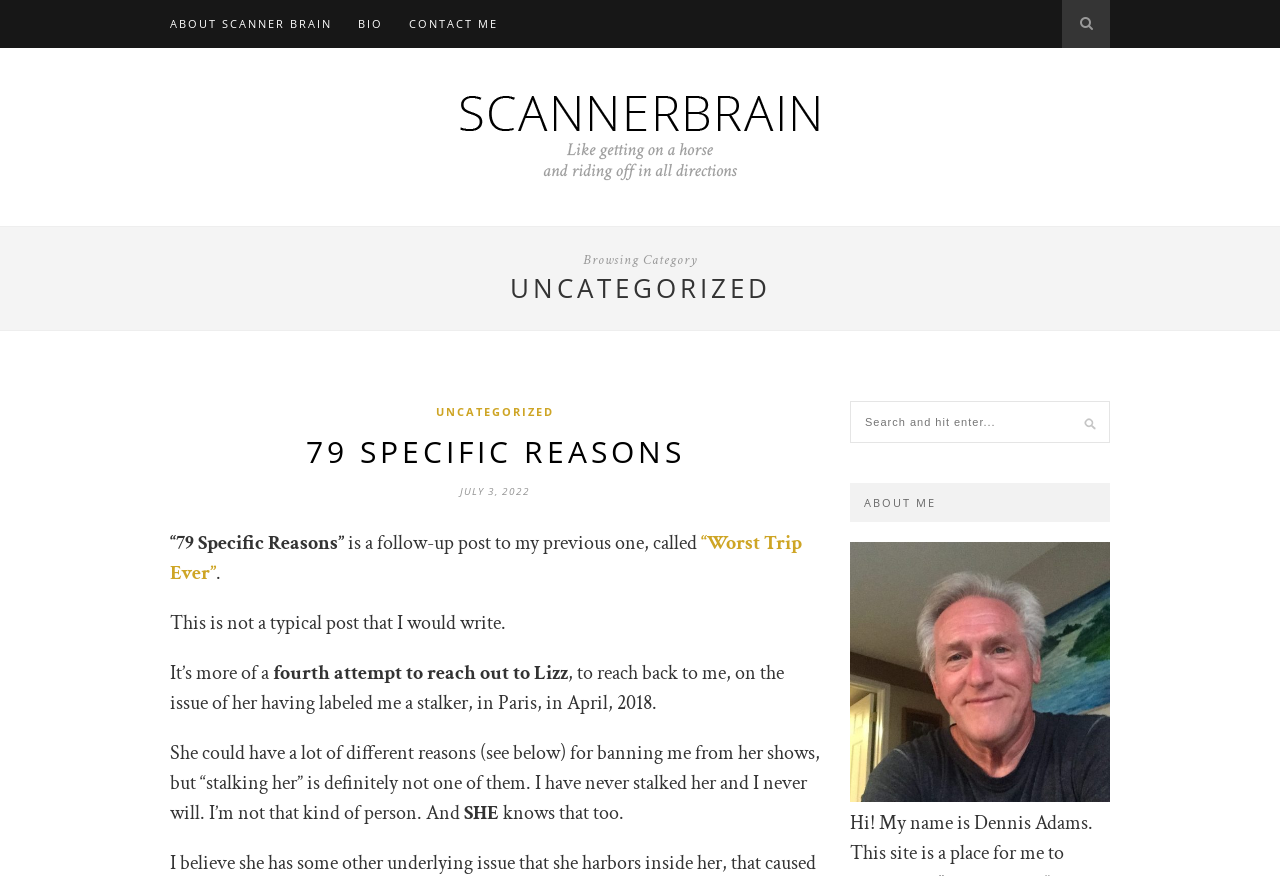Locate the bounding box coordinates of the clickable region necessary to complete the following instruction: "Filter products by price". Provide the coordinates in the format of four float numbers between 0 and 1, i.e., [left, top, right, bottom].

None